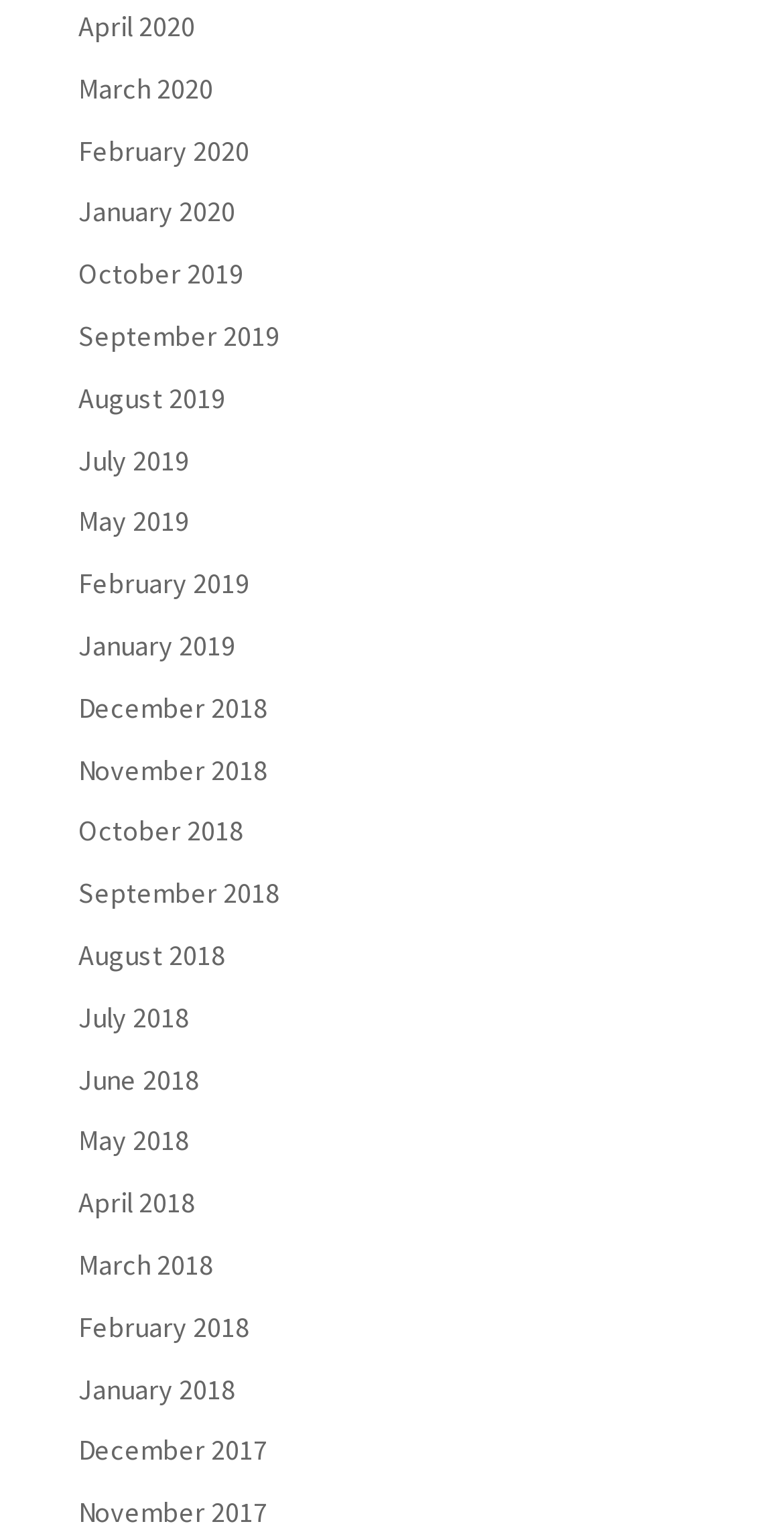Highlight the bounding box coordinates of the element that should be clicked to carry out the following instruction: "view April 2020". The coordinates must be given as four float numbers ranging from 0 to 1, i.e., [left, top, right, bottom].

[0.1, 0.005, 0.249, 0.029]